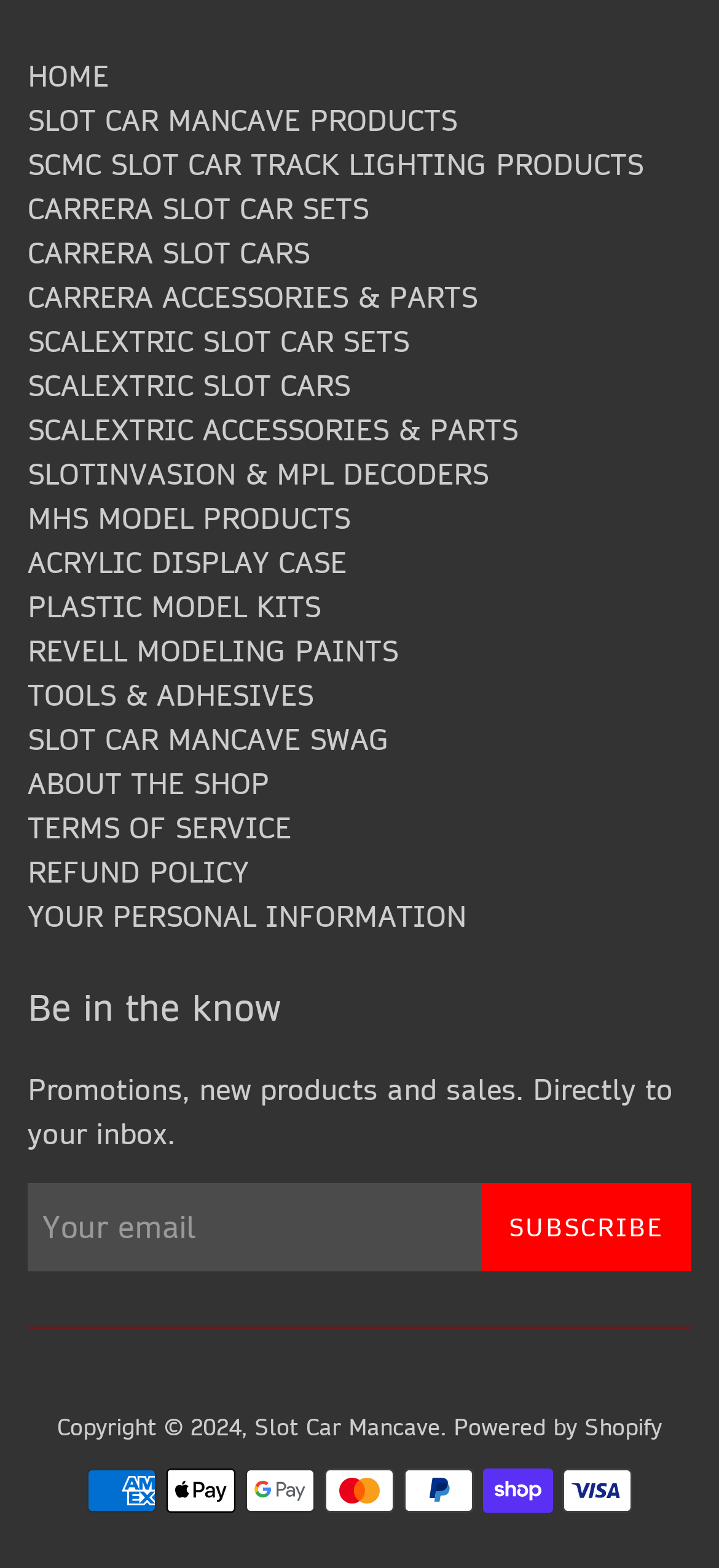Please predict the bounding box coordinates of the element's region where a click is necessary to complete the following instruction: "Check payment options". The coordinates should be represented by four float numbers between 0 and 1, i.e., [left, top, right, bottom].

[0.497, 0.936, 0.662, 0.988]